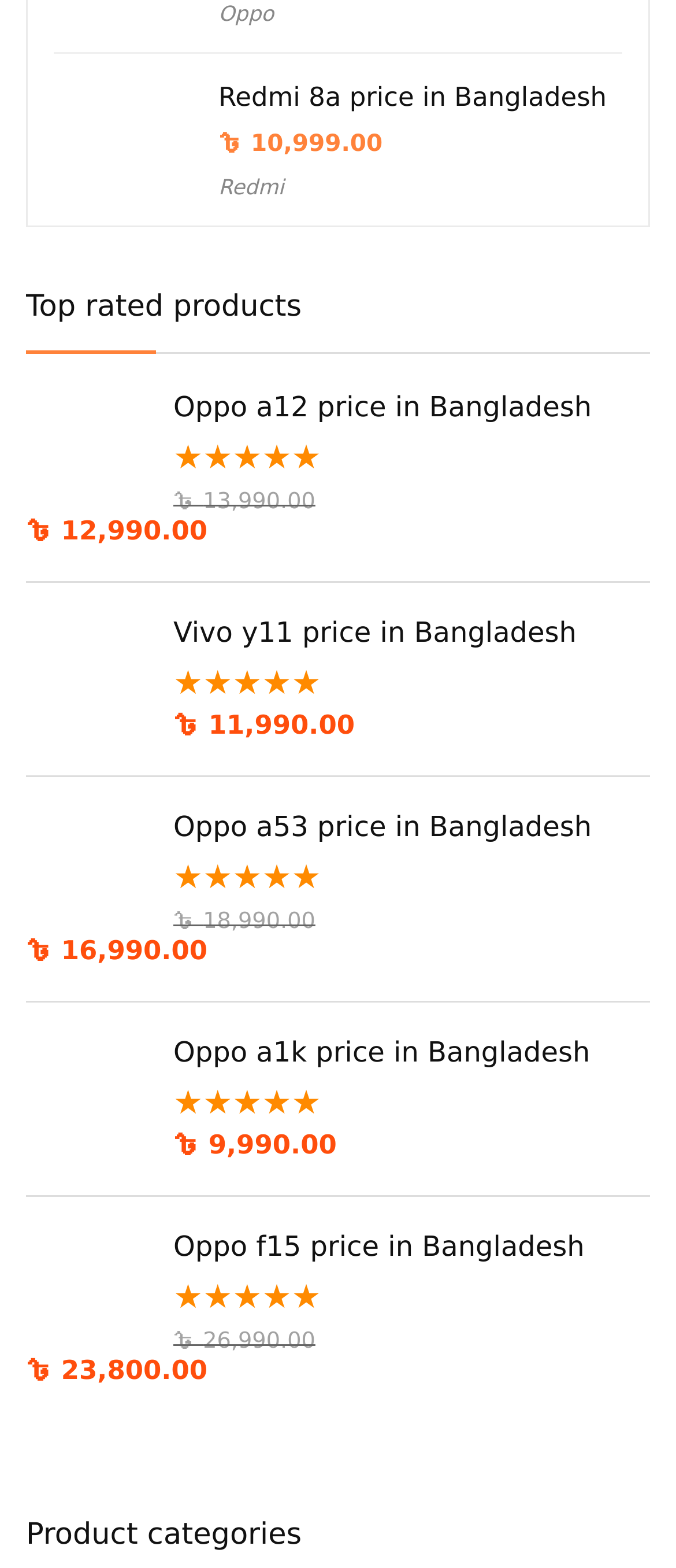What is the rating of Oppo a12?
We need a detailed and meticulous answer to the question.

The rating of Oppo a12 is displayed as 'Rated 5 out of 5' on the webpage, indicated by five star icons.